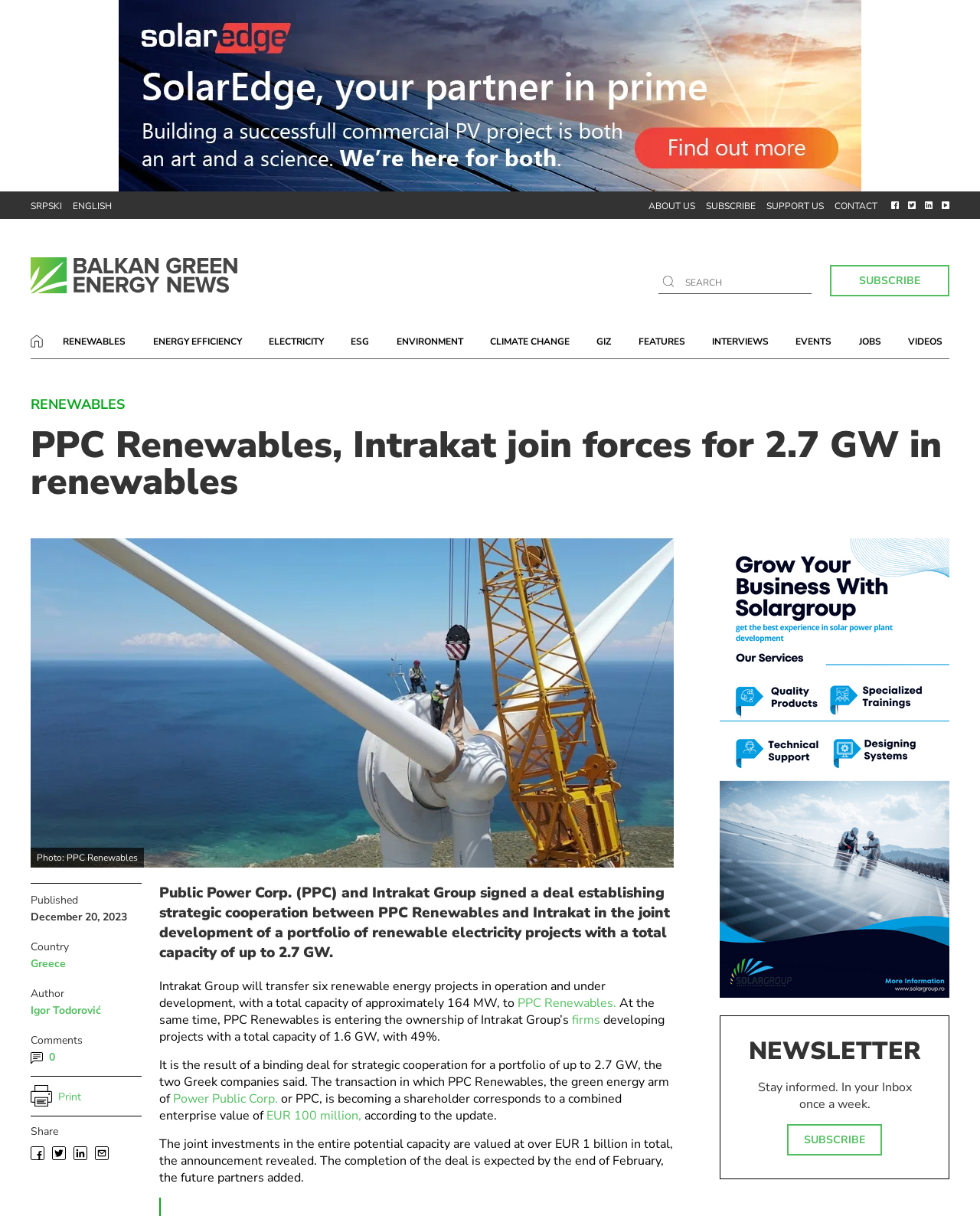What is the combined enterprise value of the transaction? Analyze the screenshot and reply with just one word or a short phrase.

EUR 100 million